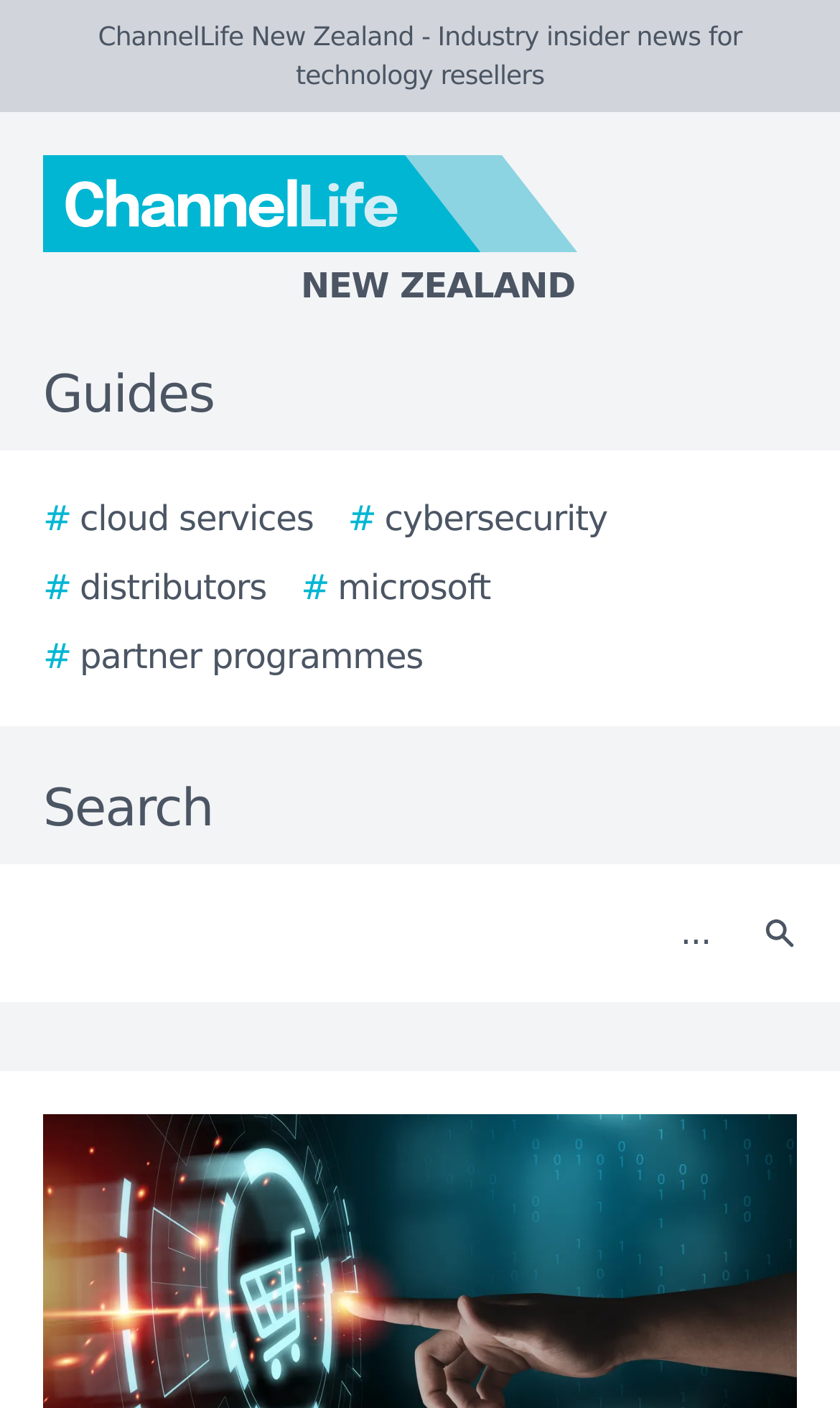Please identify the bounding box coordinates of the clickable area that will fulfill the following instruction: "Click the Search button". The coordinates should be in the format of four float numbers between 0 and 1, i.e., [left, top, right, bottom].

[0.877, 0.626, 0.979, 0.699]